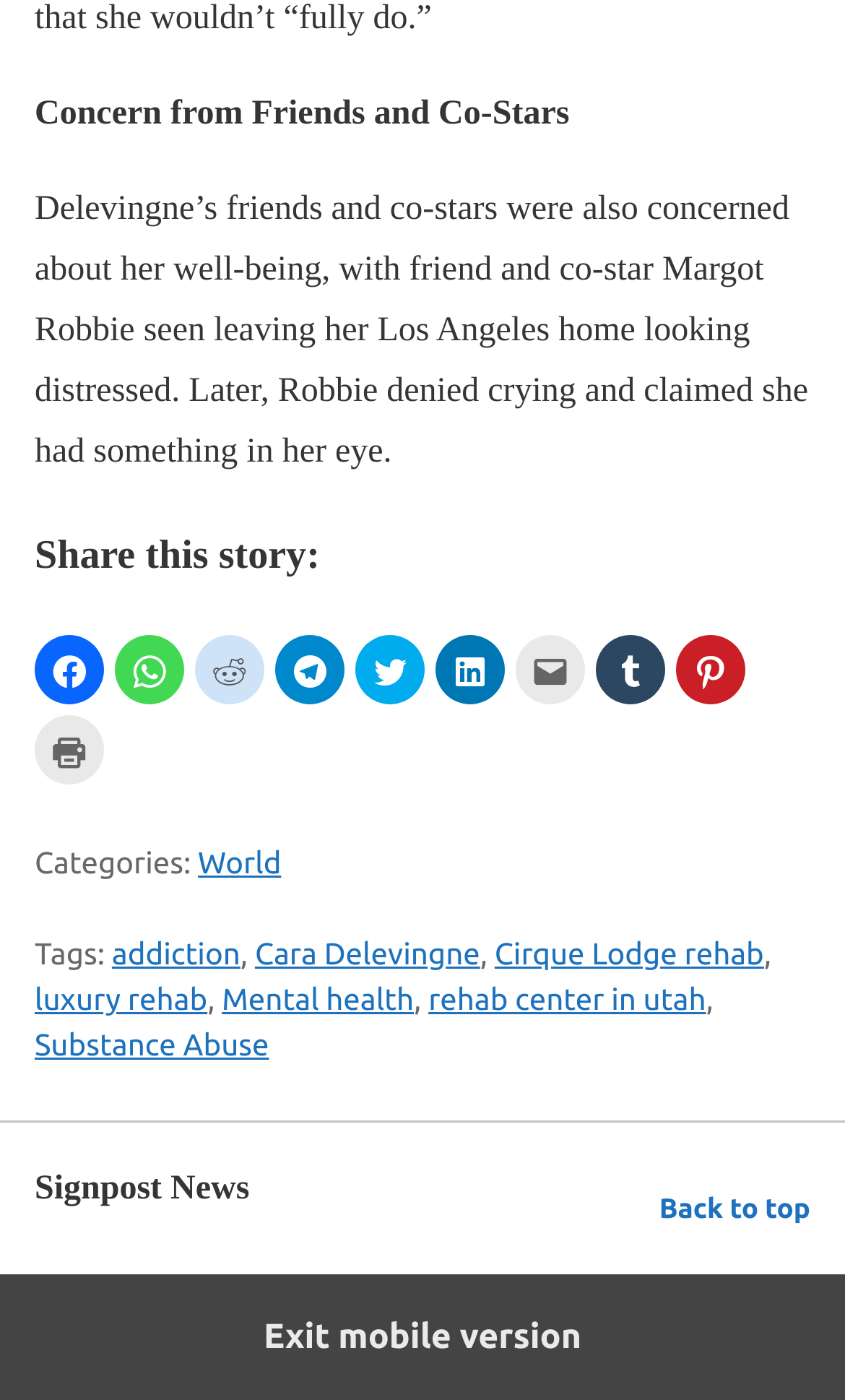Pinpoint the bounding box coordinates of the area that should be clicked to complete the following instruction: "Read about addiction". The coordinates must be given as four float numbers between 0 and 1, i.e., [left, top, right, bottom].

[0.132, 0.668, 0.284, 0.693]